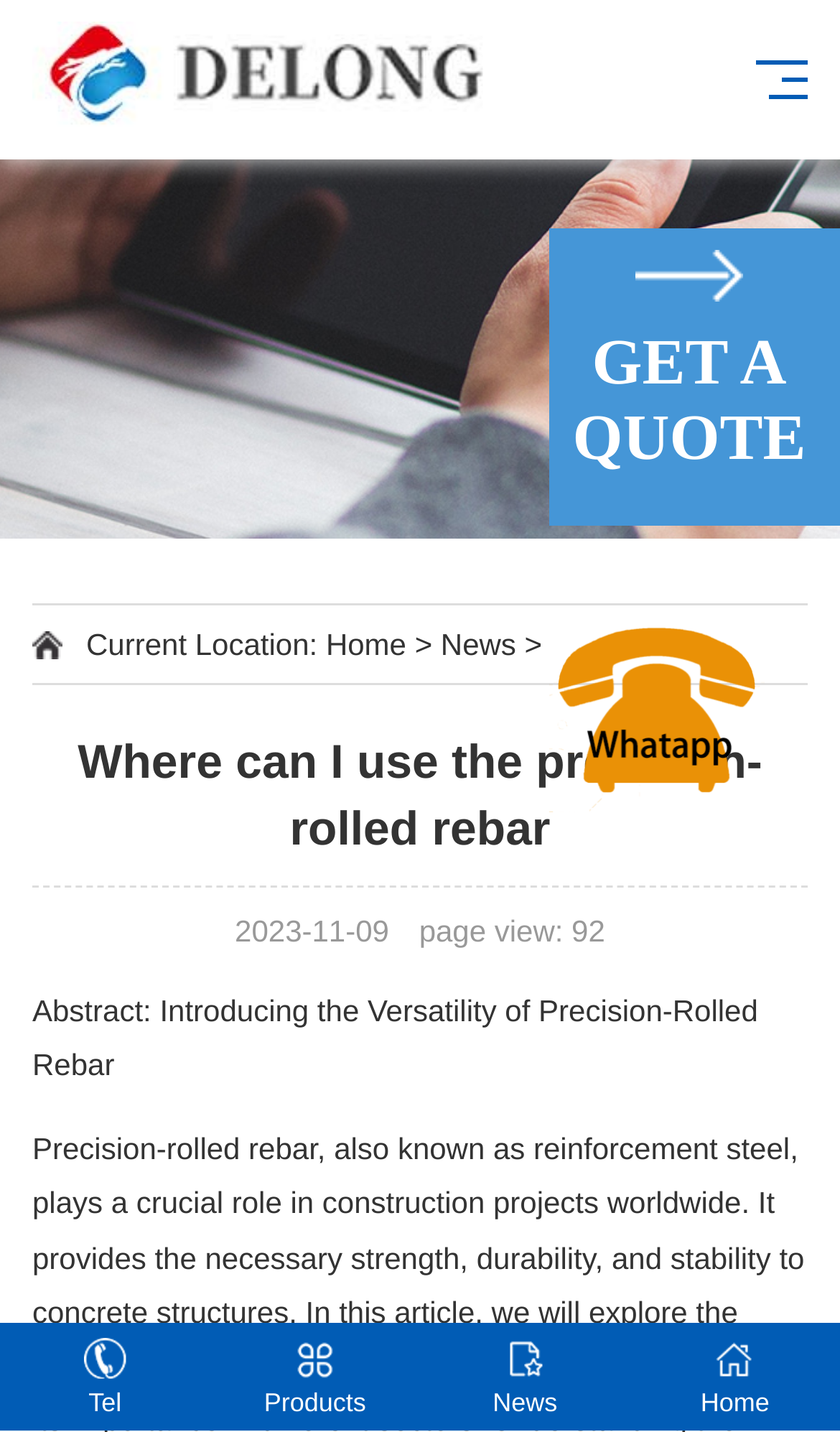Find the bounding box of the element with the following description: "Get a quote". The coordinates must be four float numbers between 0 and 1, formatted as [left, top, right, bottom].

[0.654, 0.159, 0.987, 0.34]